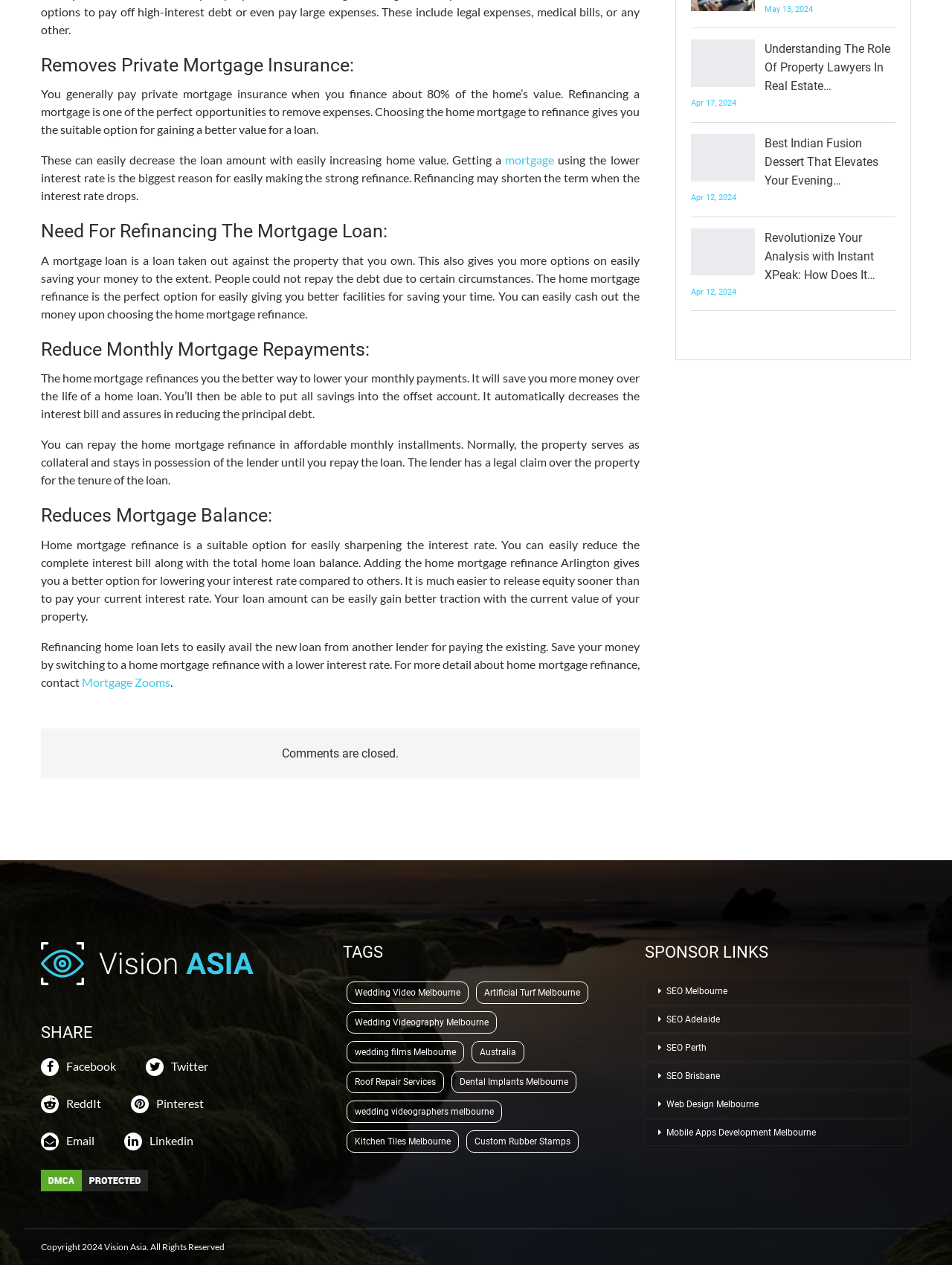What is the purpose of refinancing a mortgage?
Please respond to the question with a detailed and thorough explanation.

According to the webpage, refinancing a mortgage is one of the perfect opportunities to remove expenses, and it can be done by choosing the home mortgage to refinance, which gives a better value for a loan.